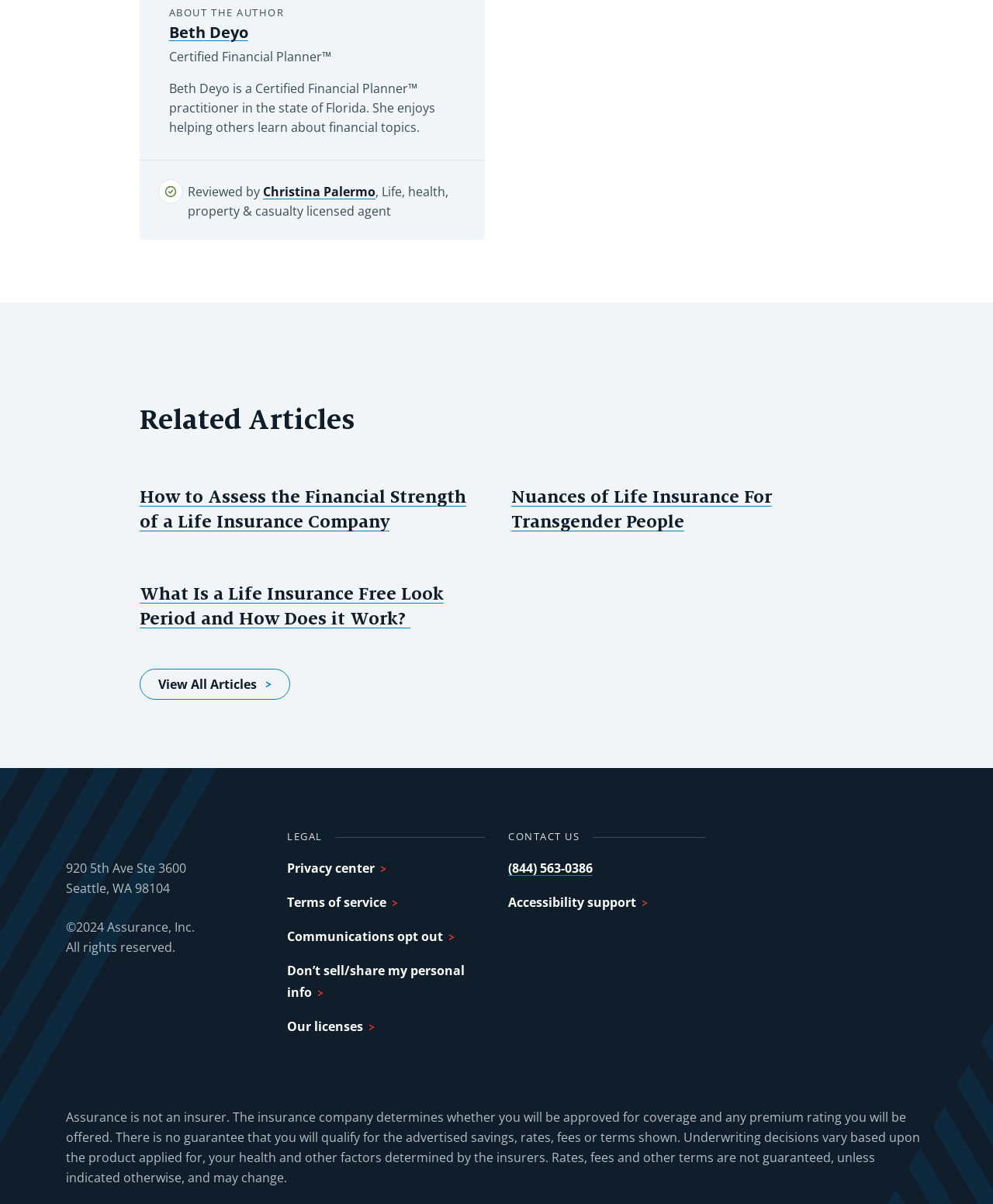Who is the author of the article?
Respond to the question with a well-detailed and thorough answer.

The author of the article is mentioned in the section 'ABOUT THE AUTHOR' with the text 'Beth Deyo' which is a link. This indicates that Beth Deyo is the author of the article.